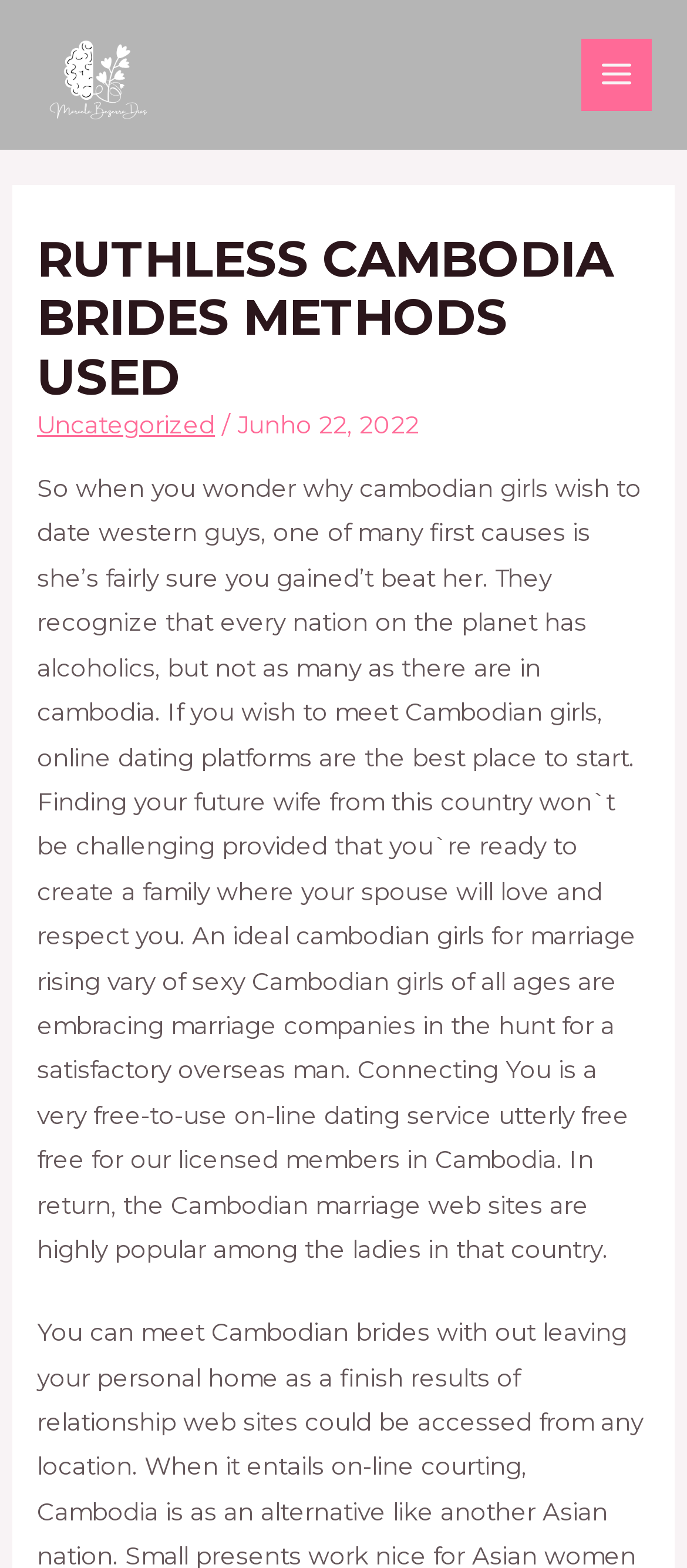Using the provided element description: "Uncategorized", identify the bounding box coordinates. The coordinates should be four floats between 0 and 1 in the order [left, top, right, bottom].

[0.054, 0.261, 0.313, 0.279]